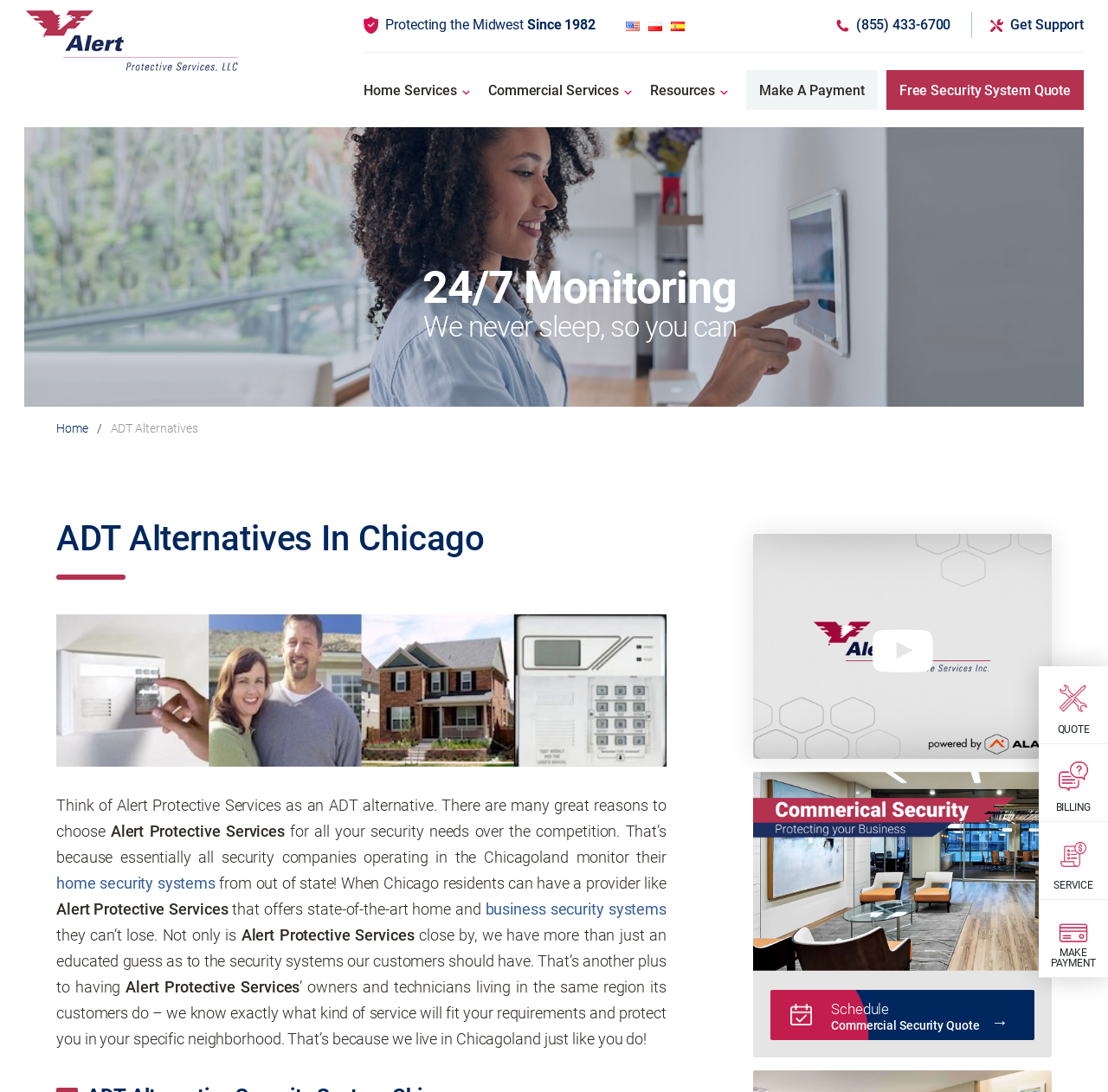Provide the bounding box coordinates in the format (top-left x, top-left y, bottom-right x, bottom-right y). All values are floating point numbers between 0 and 1. Determine the bounding box coordinate of the UI element described as: Make Payment

[0.938, 0.824, 1.0, 0.895]